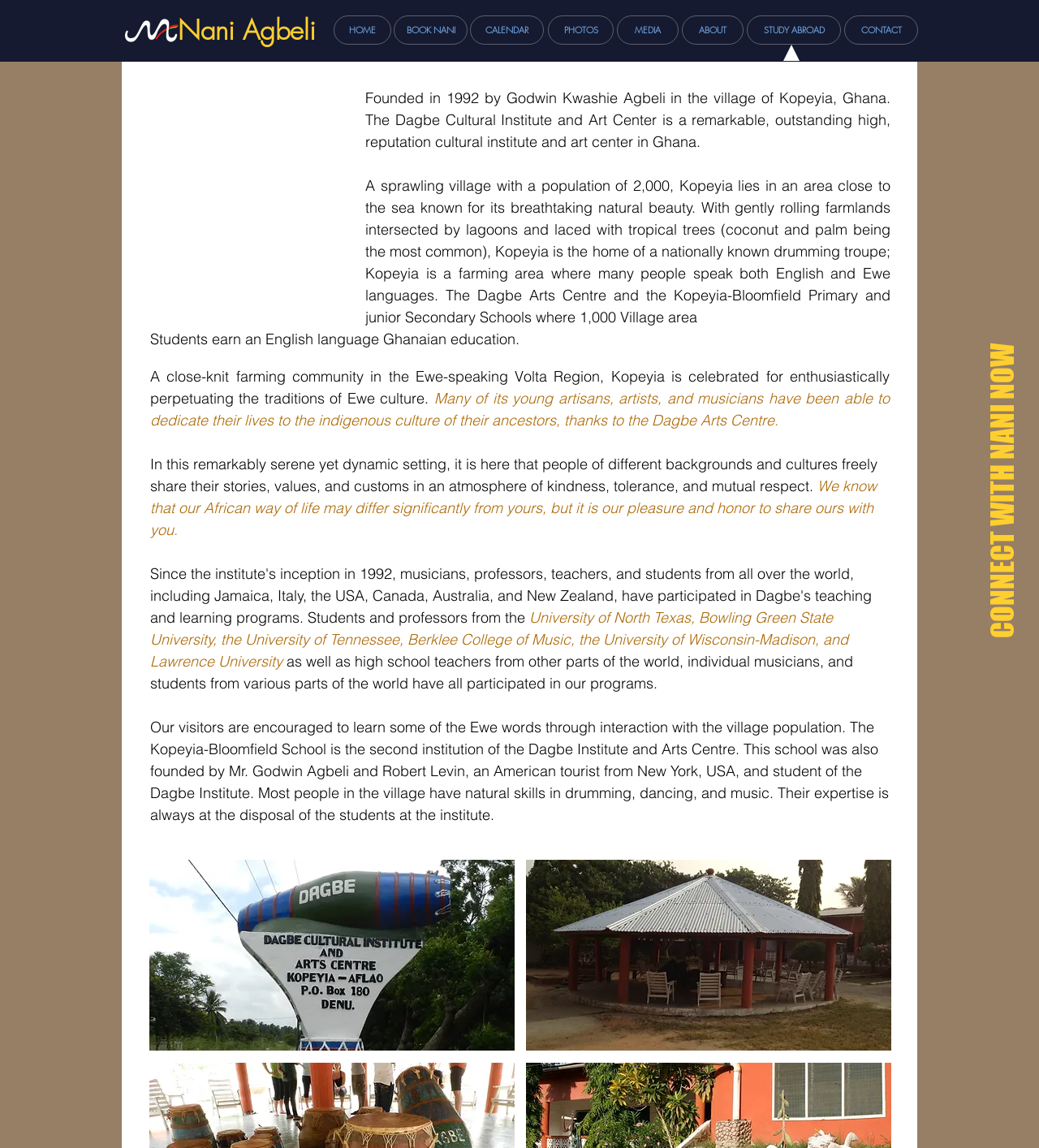What is the location of Kopeyia?
Please give a detailed and elaborate answer to the question.

I found this information by reading the text on the webpage, specifically the sentence 'A close-knit farming community in the Ewe-speaking Volta Region, Kopeyia is celebrated for enthusiastically perpetuating the traditions of Ewe culture.'